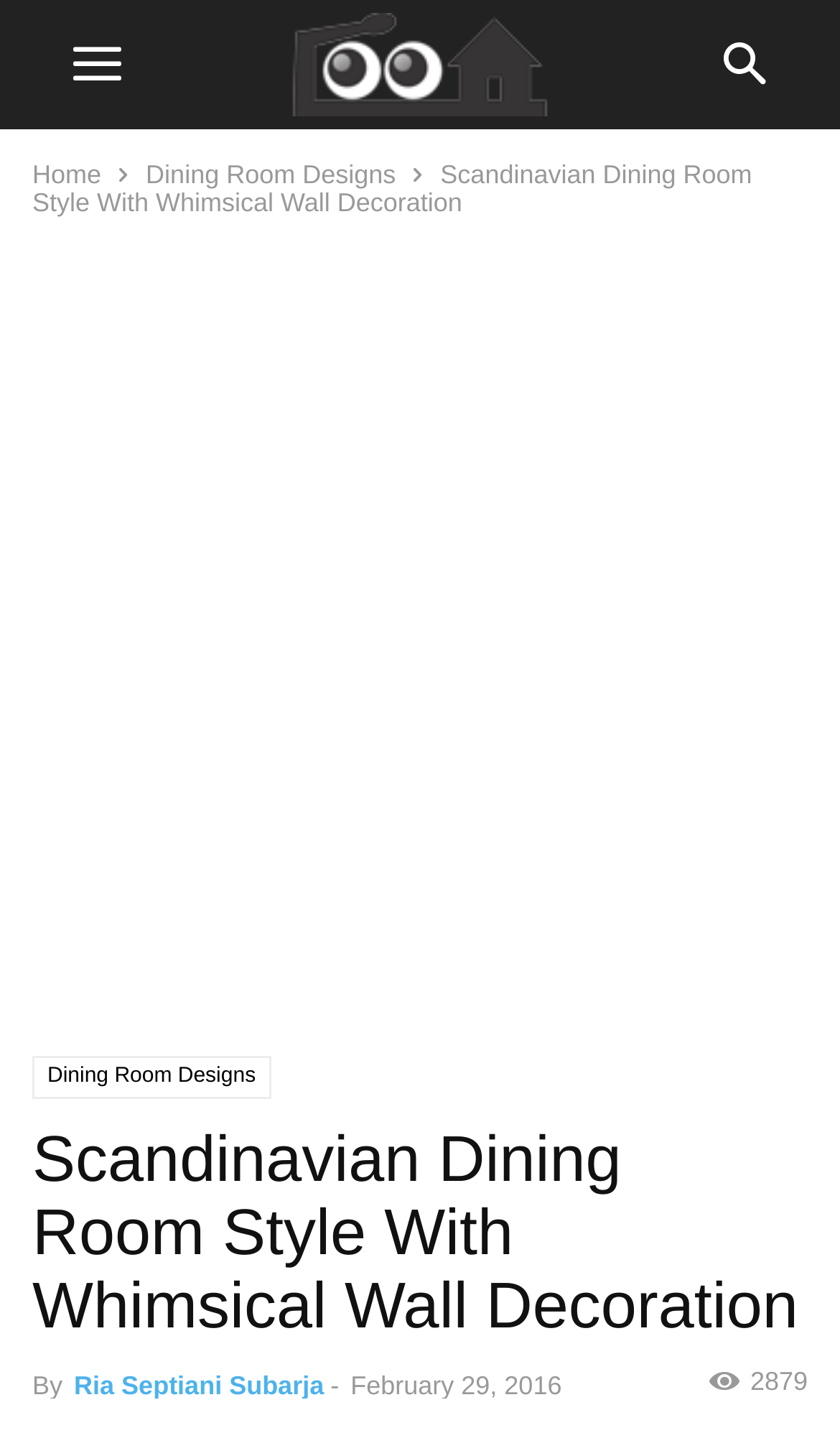How many views does this article have?
Using the image as a reference, give a one-word or short phrase answer.

2879